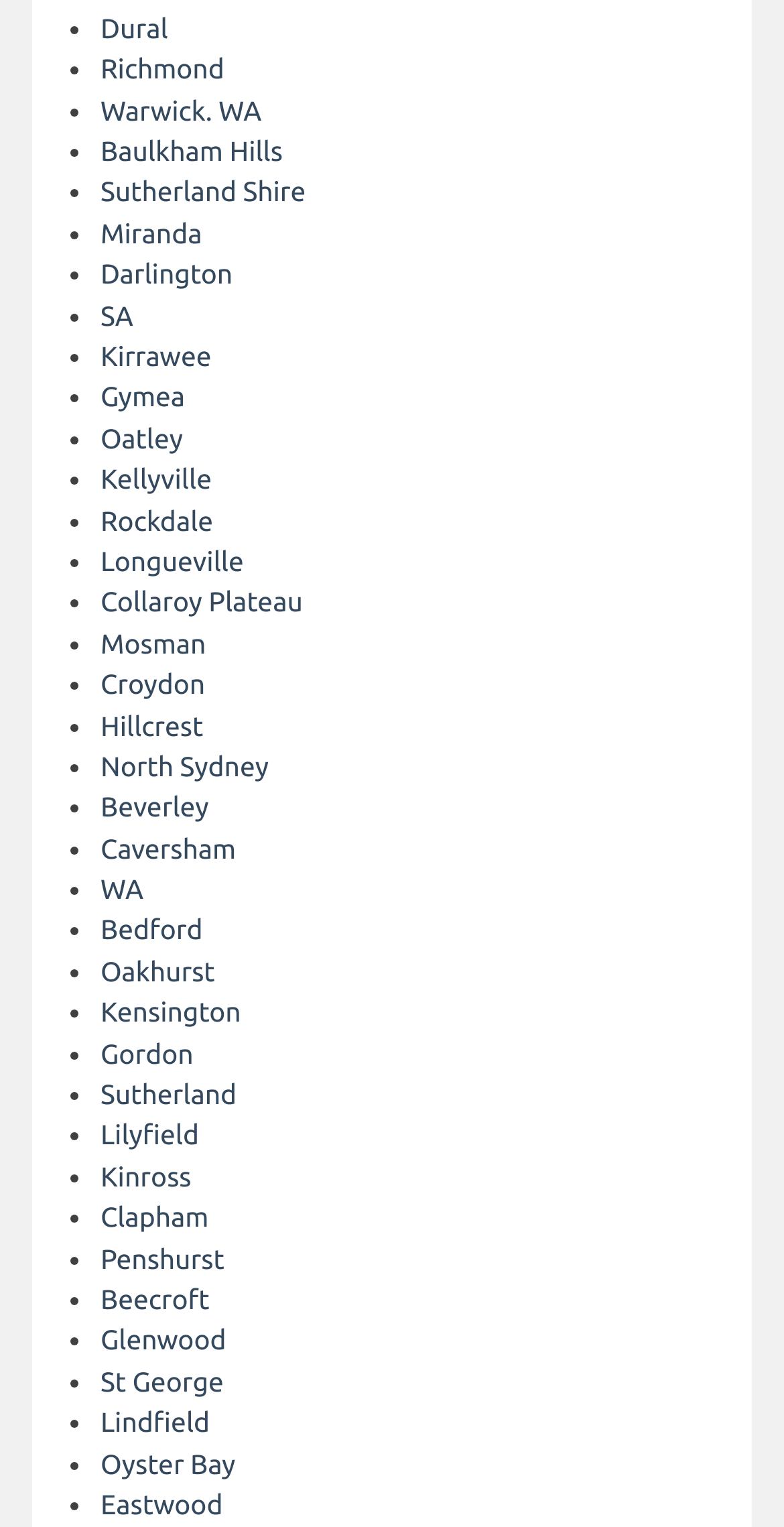Highlight the bounding box coordinates of the element you need to click to perform the following instruction: "Browse November 2023 archive."

None